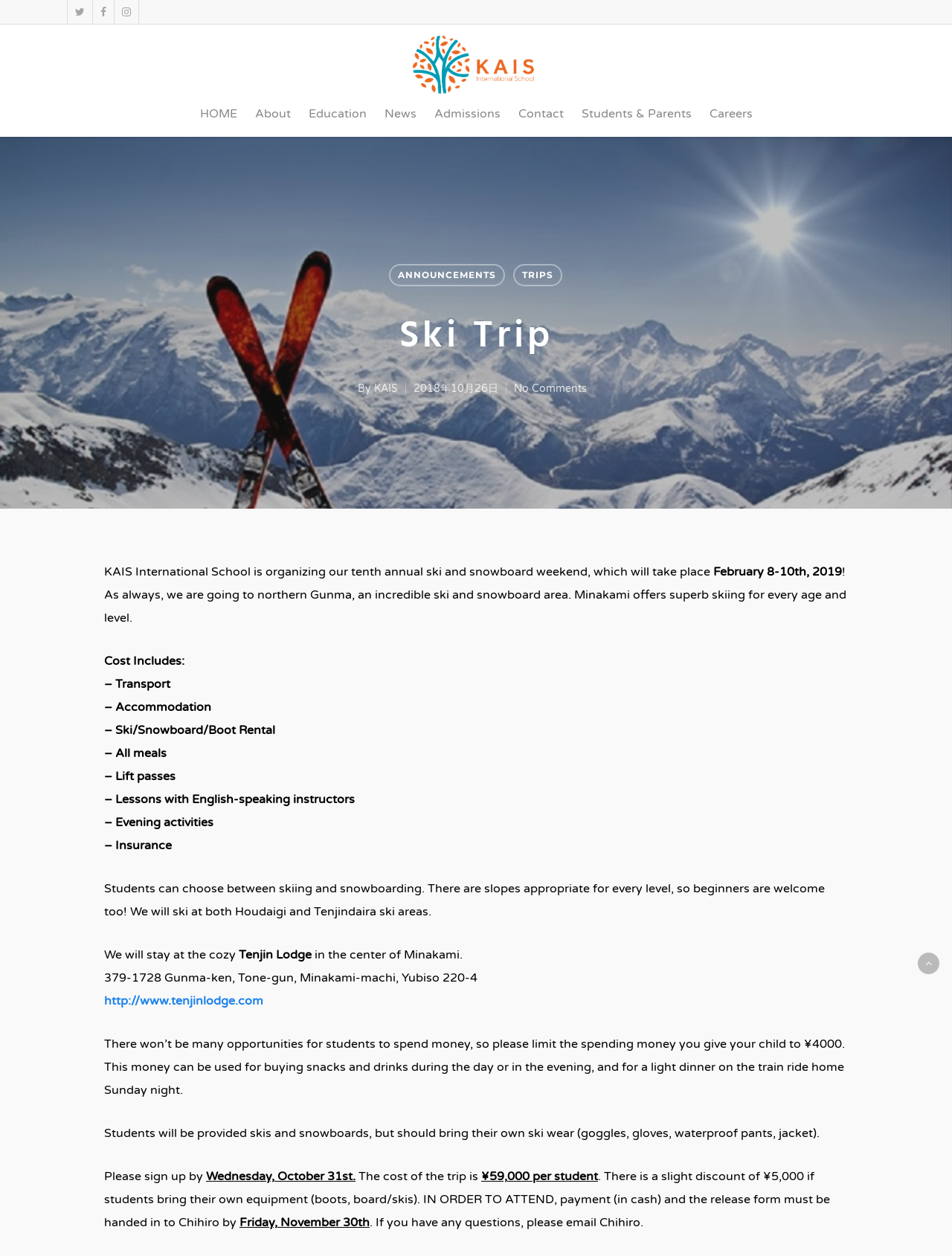Use a single word or phrase to answer the question:
What is the deadline for signing up for the trip?

Wednesday, October 31st